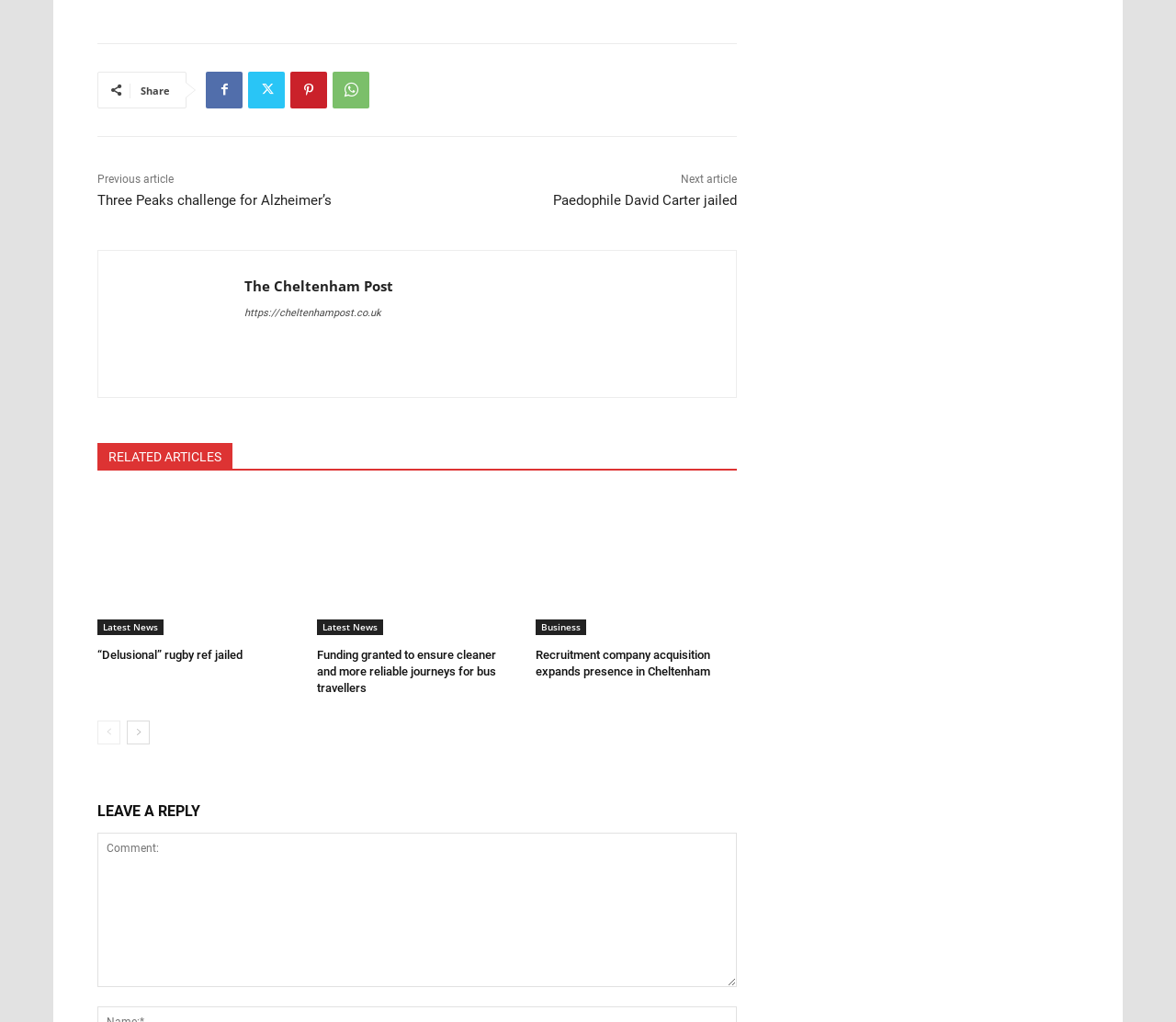How many articles are listed under 'RELATED ARTICLES'?
Please interpret the details in the image and answer the question thoroughly.

I inferred this answer by counting the number of links listed under the 'RELATED ARTICLES' section, which are '“Delusional” rugby ref jailed', 'Funding granted to ensure cleaner and more reliable journeys for bus travellers', and 'Recruitment company acquisition expands presence in Cheltenham'.